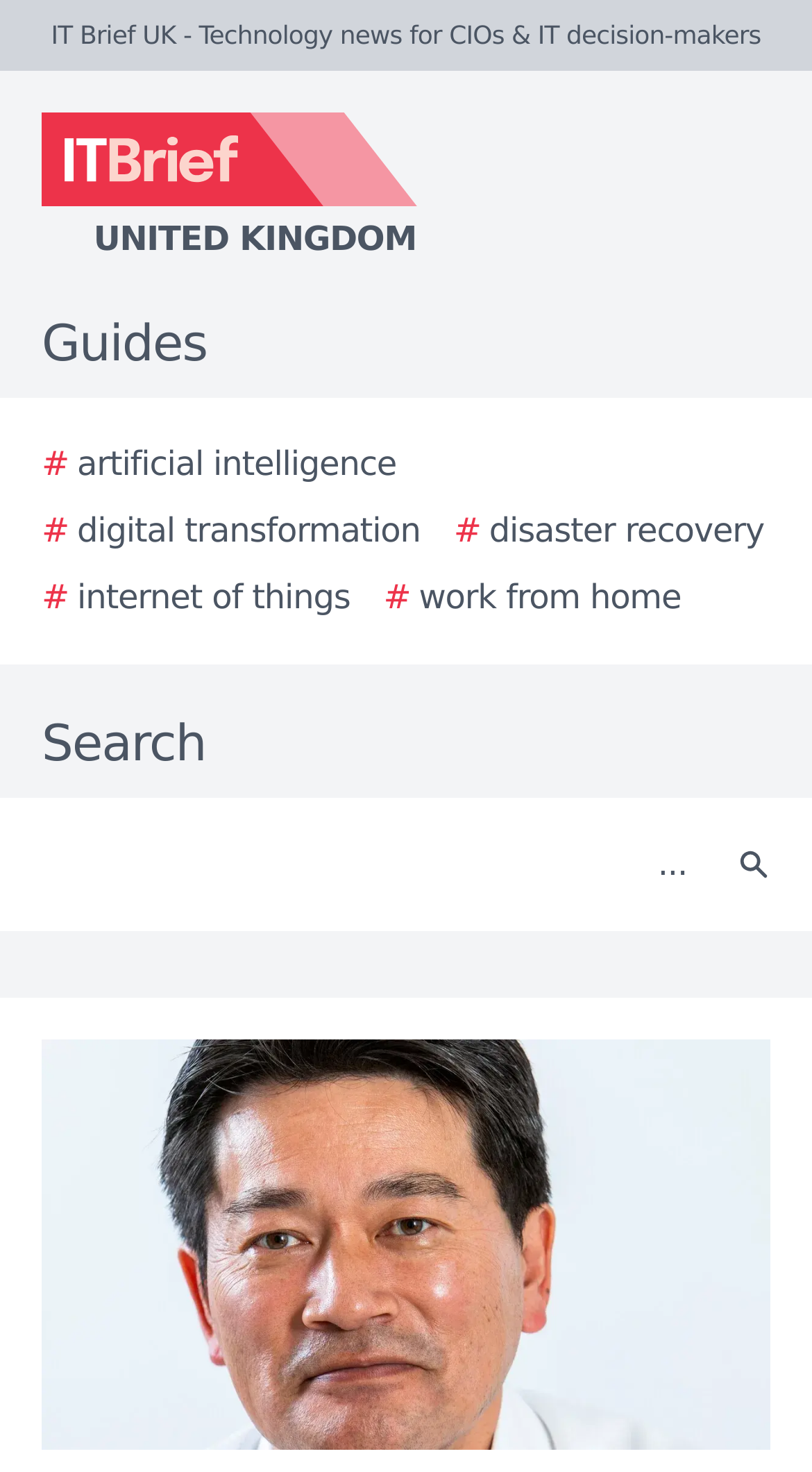Identify the bounding box for the element characterized by the following description: "United Kingdom".

[0.0, 0.076, 0.923, 0.18]